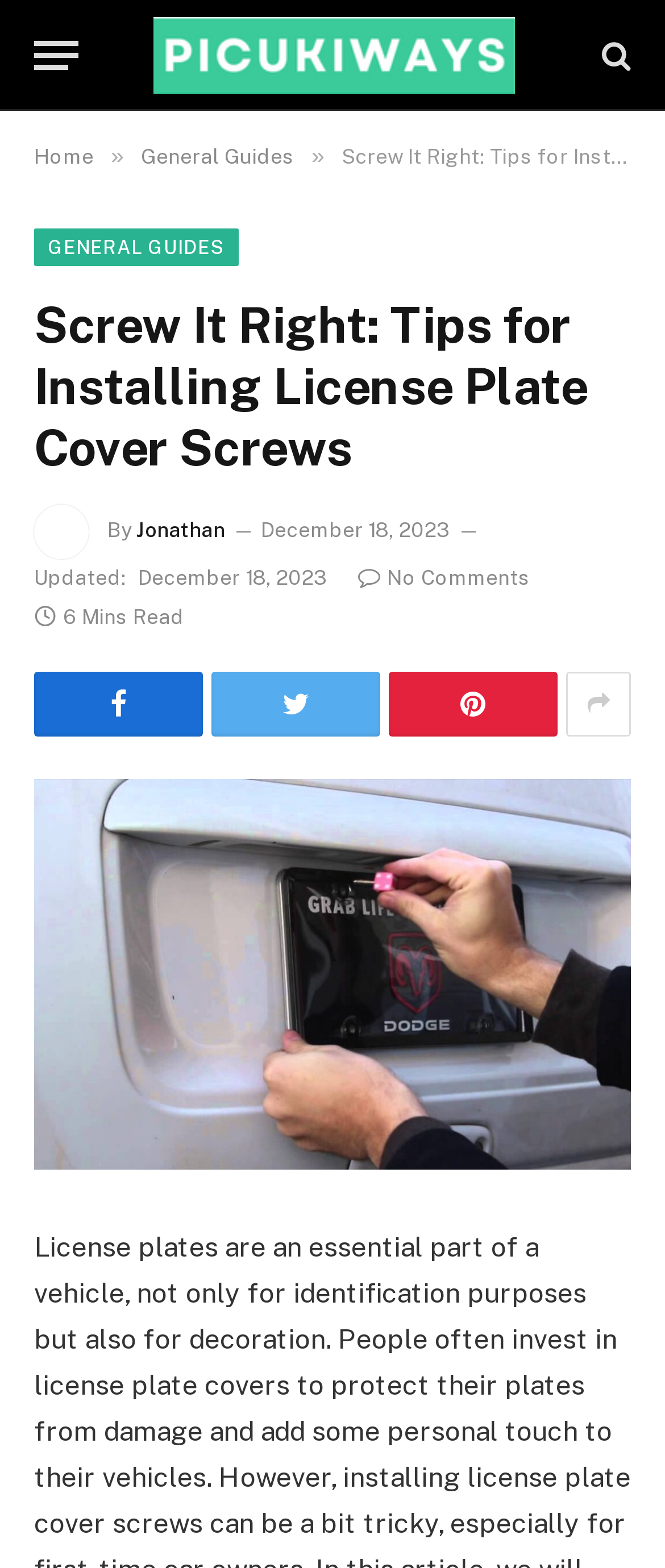Bounding box coordinates must be specified in the format (top-left x, top-left y, bottom-right x, bottom-right y). All values should be floating point numbers between 0 and 1. What are the bounding box coordinates of the UI element described as: Jonathan

[0.205, 0.331, 0.338, 0.346]